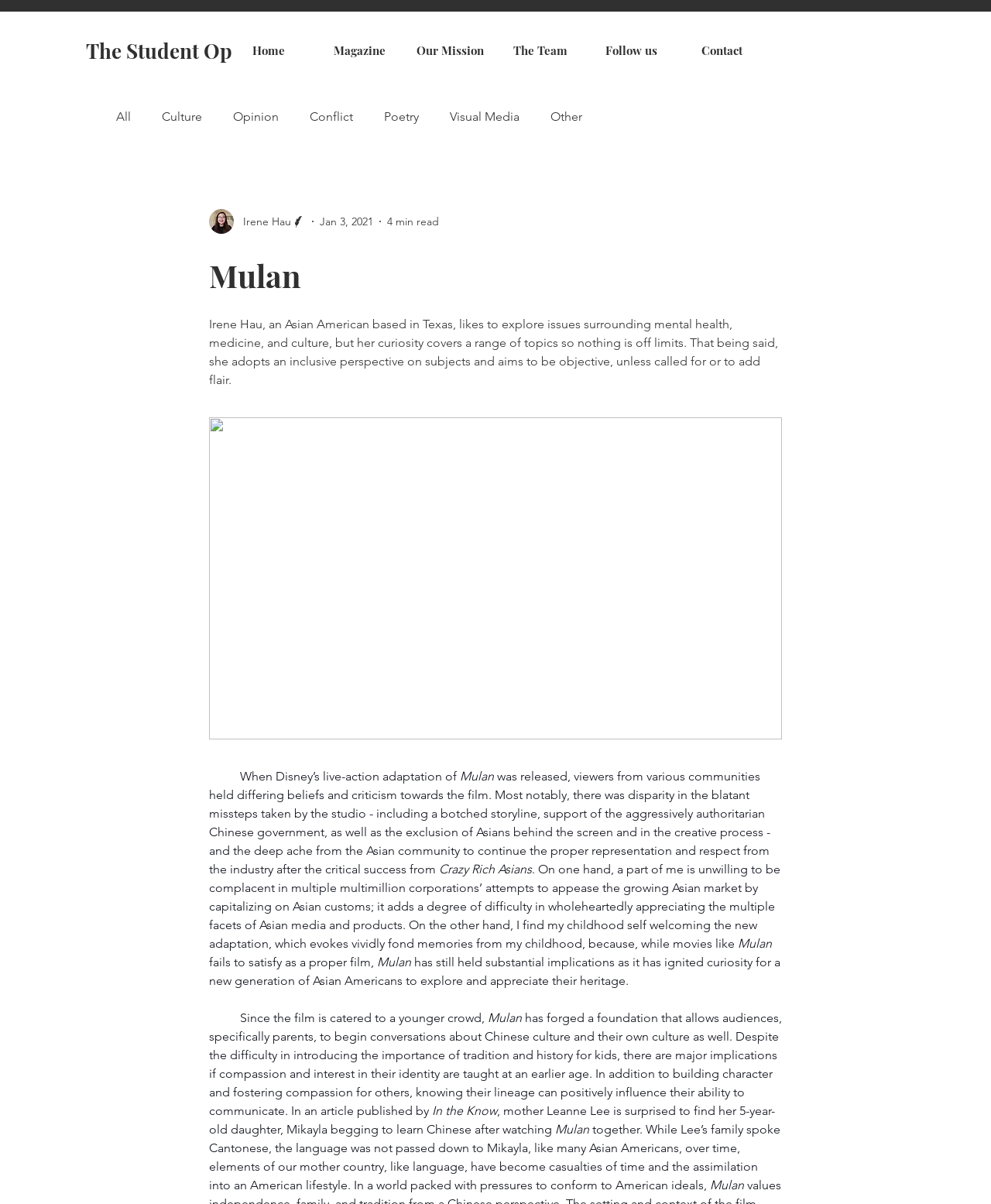Create a full and detailed caption for the entire webpage.

This webpage is a literary platform that features personal essays, short stories, poetry, and more, all written by student writers. At the top of the page, there is a heading that reads "The Student Op" with a link to the same title. Below this, there is a navigation menu with links to "Home", "Magazine", "Our Mission", "The Team", "Follow us", and "Contact".

On the left side of the page, there is another navigation menu labeled "blog" with links to different categories such as "All", "Culture", "Opinion", "Conflict", "Poetry", "Visual Media", and "Other". Below this menu, there is a writer's picture and a brief bio of the author, Irene Hau, who is an Asian American based in Texas.

The main content of the page is an essay titled "Mulan" written by Irene Hau. The essay is a personal reflection on the Disney live-action adaptation of Mulan and its implications on the Asian American community. The text is divided into several paragraphs, with the author discussing their mixed feelings about the film, its missteps, and its impact on the representation of Asian culture.

Throughout the essay, there are no images, but there are several sections of text that are separated by blank lines. The text is written in a clear and concise manner, making it easy to follow the author's train of thought. At the bottom of the page, there is a button, but its purpose is not clear.